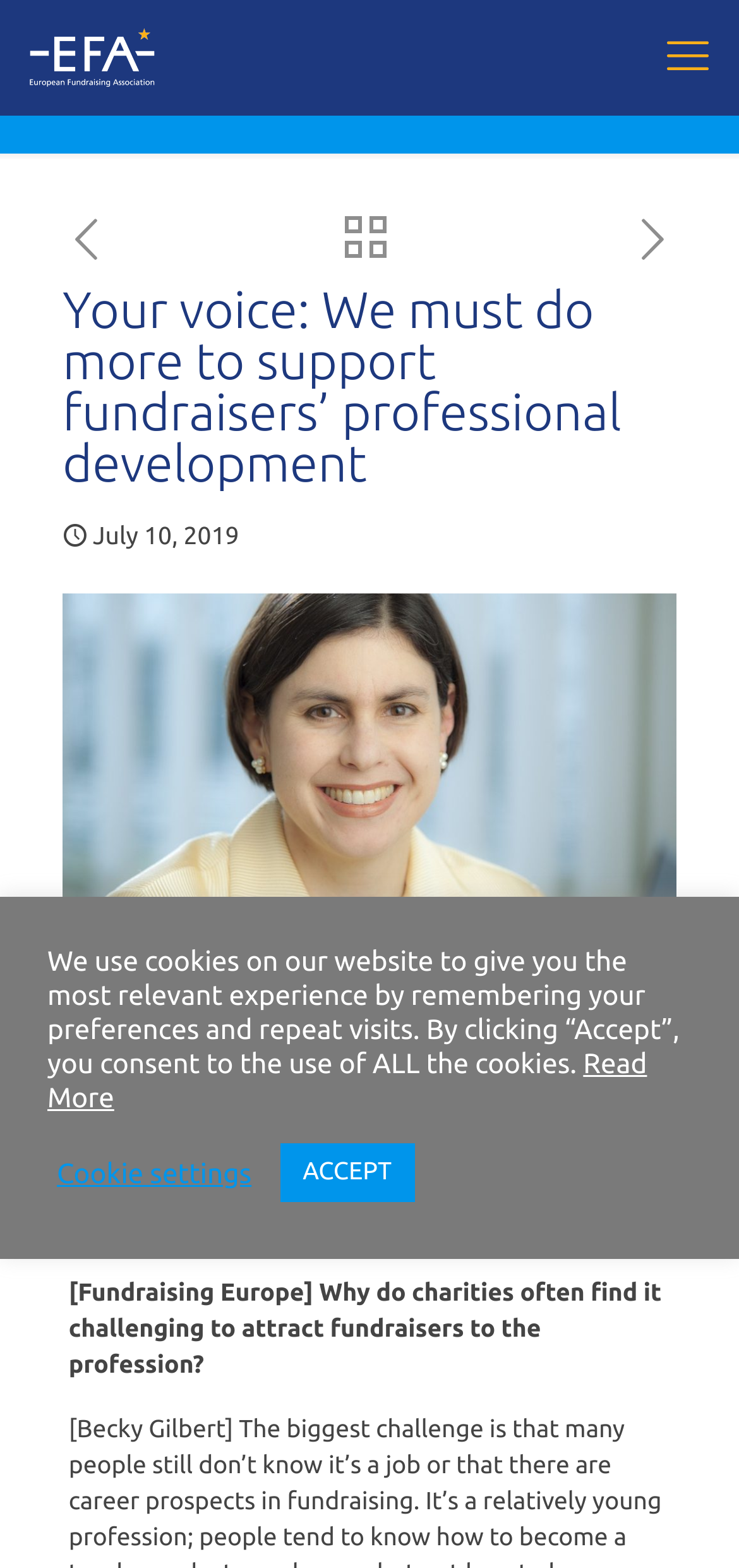What is the profession being discussed in the article?
Please answer the question with a single word or phrase, referencing the image.

Fundraisers